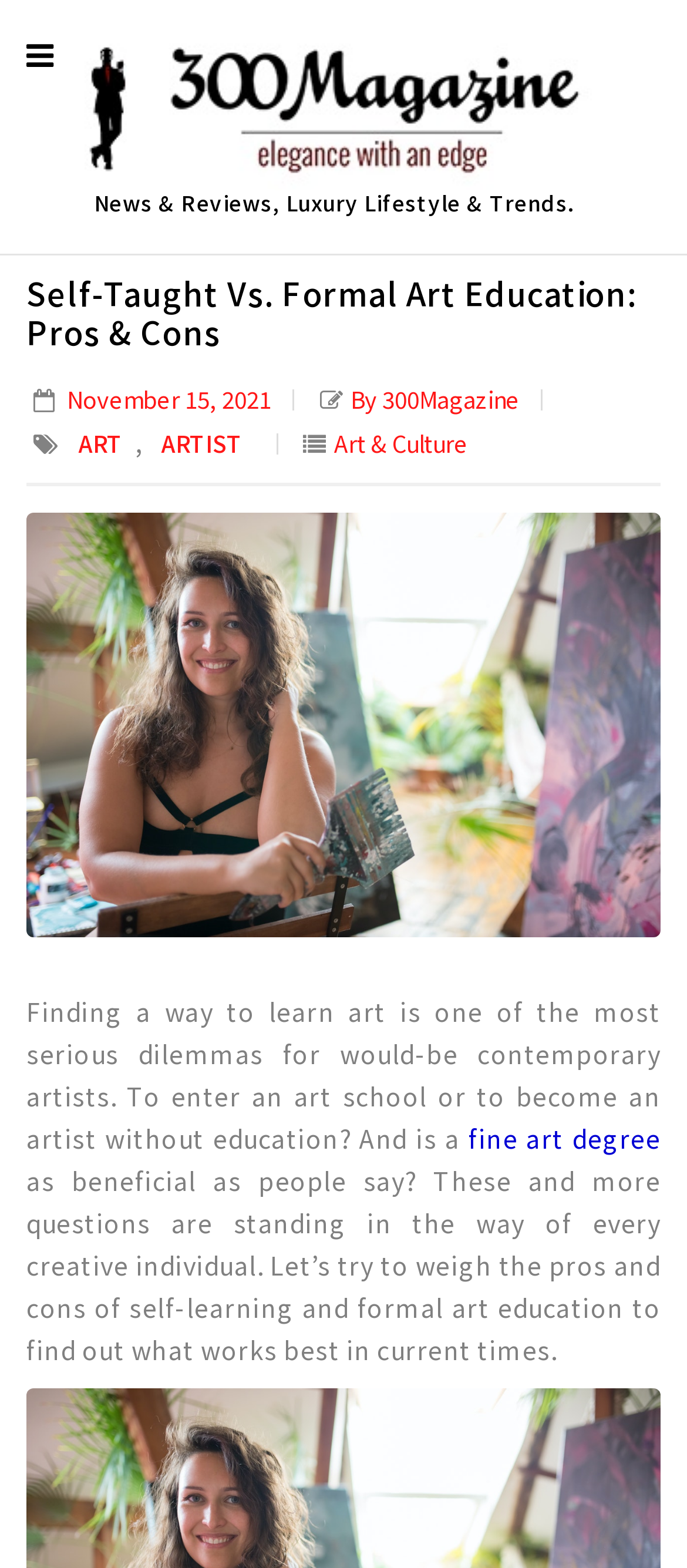What is the author of the article?
Answer with a single word or short phrase according to what you see in the image.

300Magazine